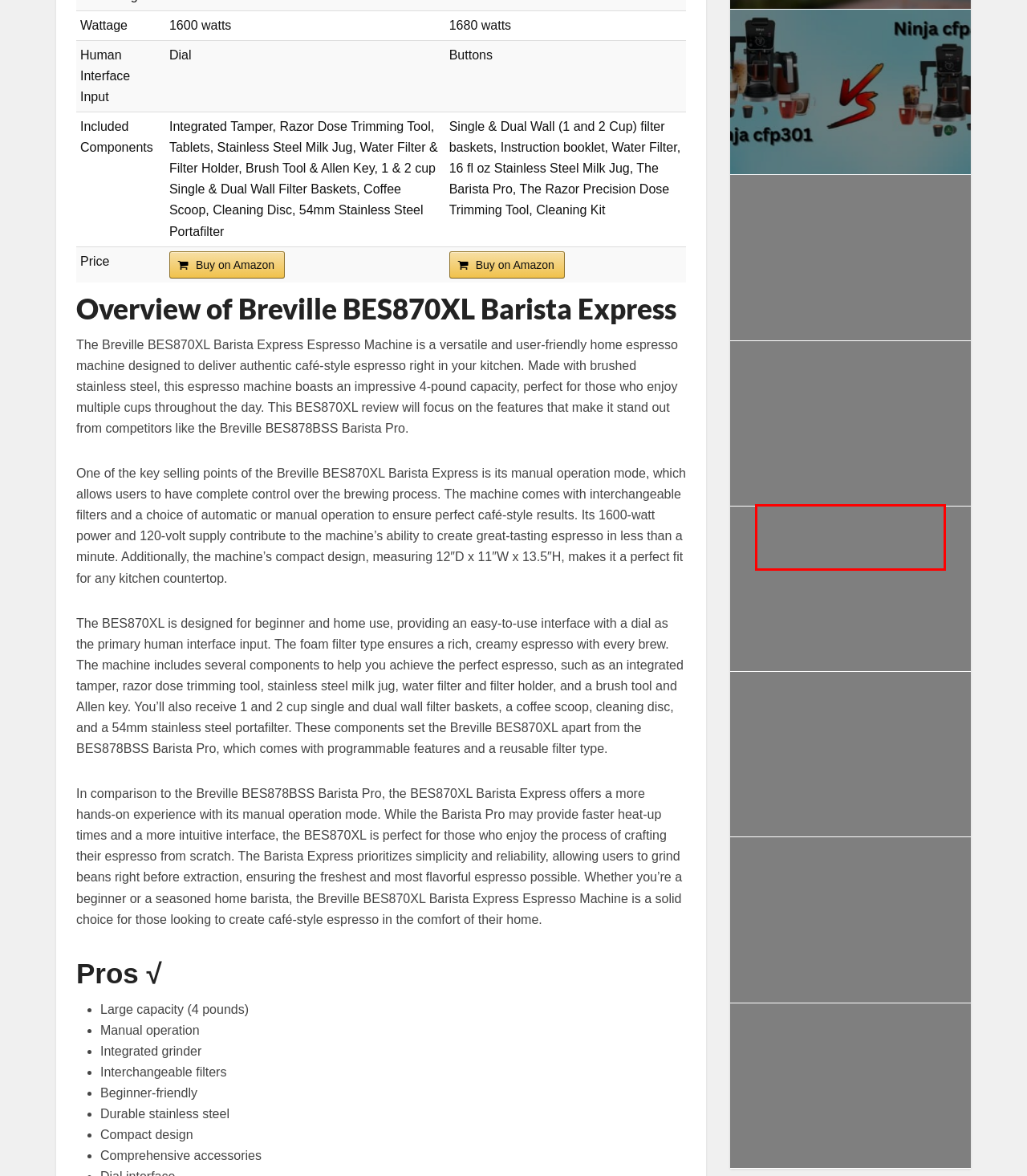You have a screenshot of a webpage with a red bounding box around a UI element. Determine which webpage description best matches the new webpage that results from clicking the element in the bounding box. Here are the candidates:
A. Cuisinart French Classic vs MultiClad Pro: The Ultimate Cookware Showdown | bluegrass-burgers
B. Ninja CFP300 Vs CFP301: What's the Difference? | bluegrass-burgers
C. Zojirushi NS-LGC05XB vs NS-LHC05XT: Ultimate Rice Cooker Showdown | bluegrass-burgers
D. Ninja CFP301 Vs CFP307 DualBrew Pro Specialty: What's the Difference? | bluegrass-burgers
E. Zojirushi Neuro Fuzzy vs Micom: Which Rice Cooker is Better? | bluegrass-burgers
F. Amazon.com
G. Zojirushi Neuro Fuzzy vs Induction Rice Cookers: Which One is Best for You? | bluegrass-burgers
H. Zojirushi Induction vs Micom Rice Cookers: Ultimate Comparison | bluegrass-burgers

C